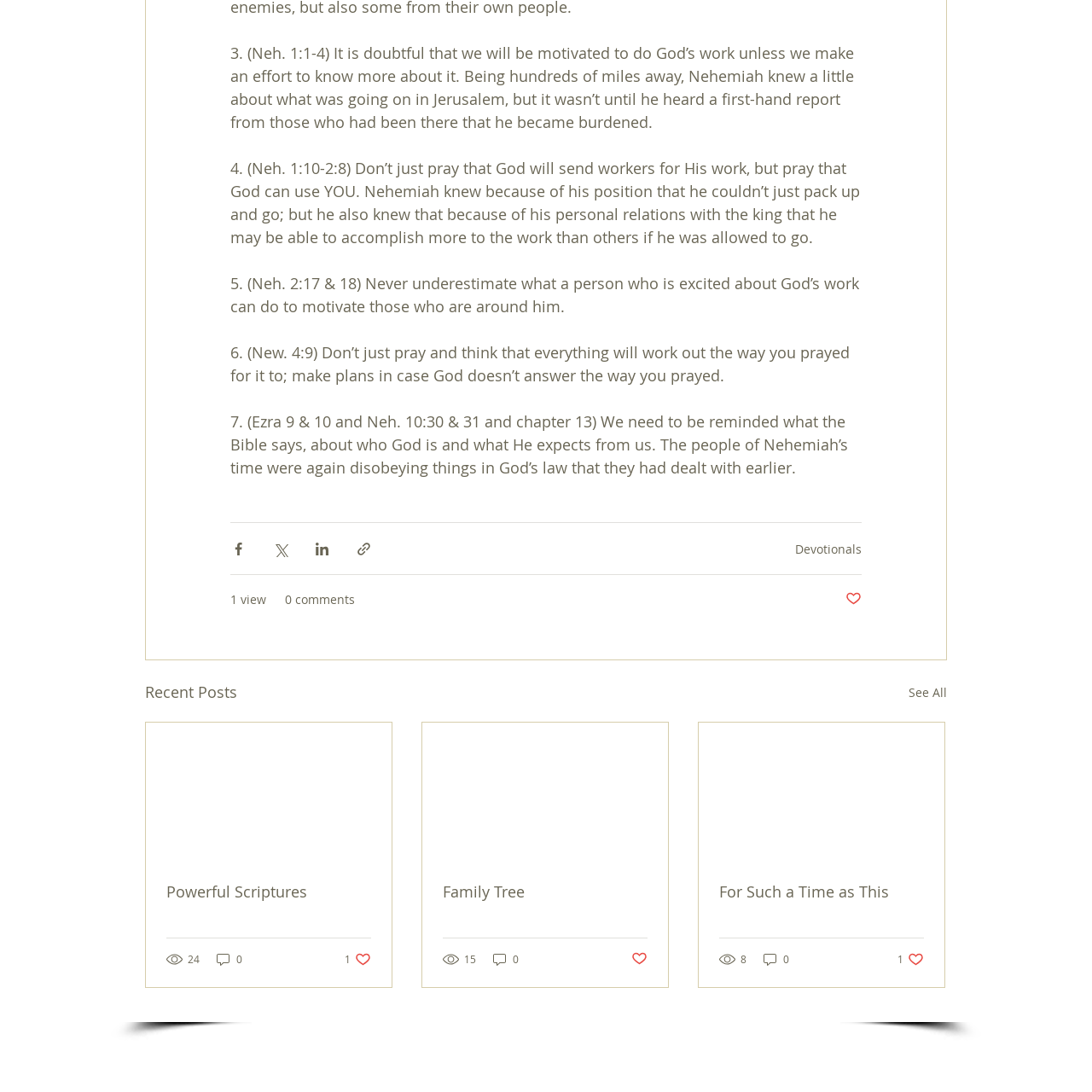Please find the bounding box coordinates of the element's region to be clicked to carry out this instruction: "View all recent posts".

[0.832, 0.623, 0.867, 0.645]